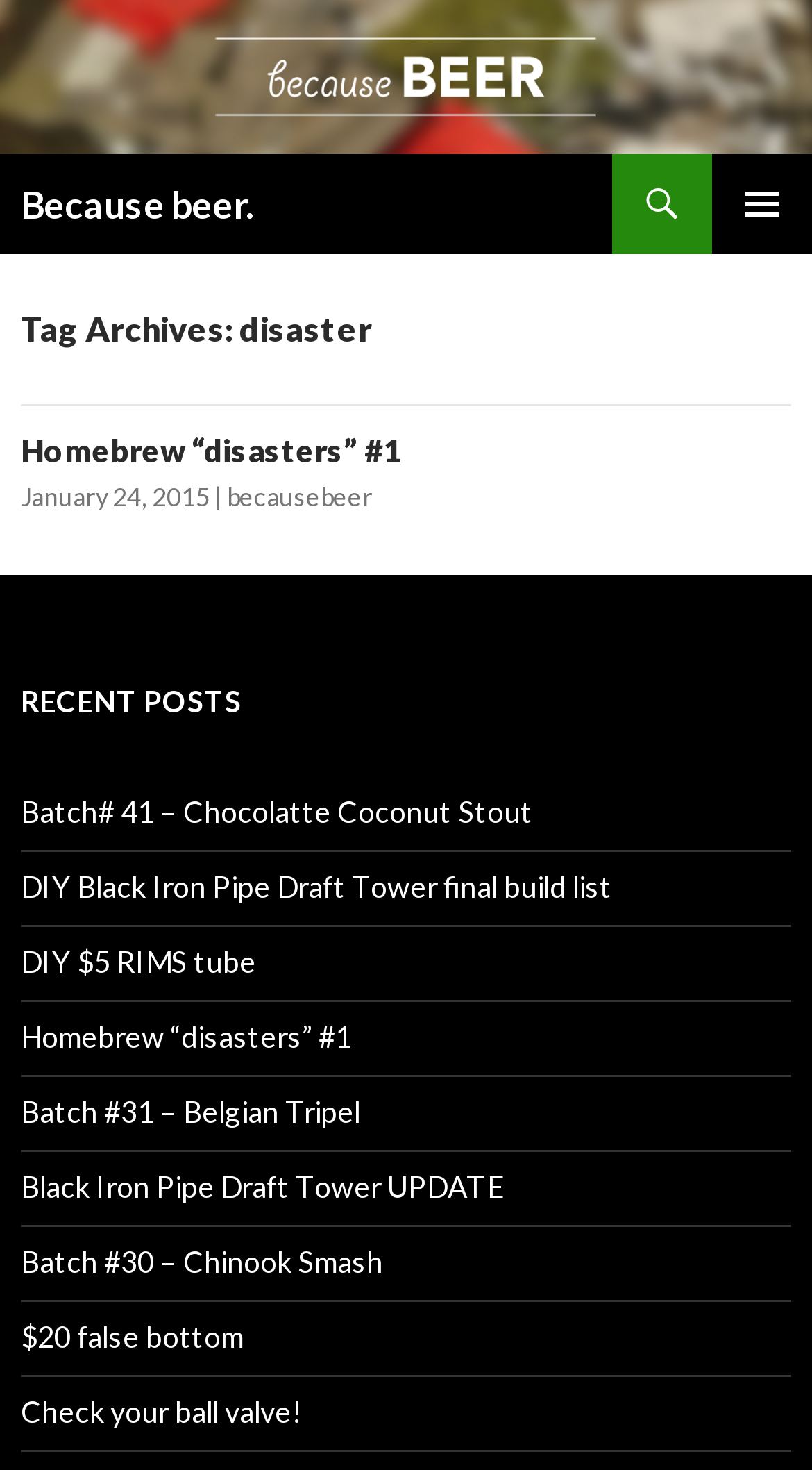Please provide a brief answer to the following inquiry using a single word or phrase:
What type of posts are listed on this webpage?

Recent posts